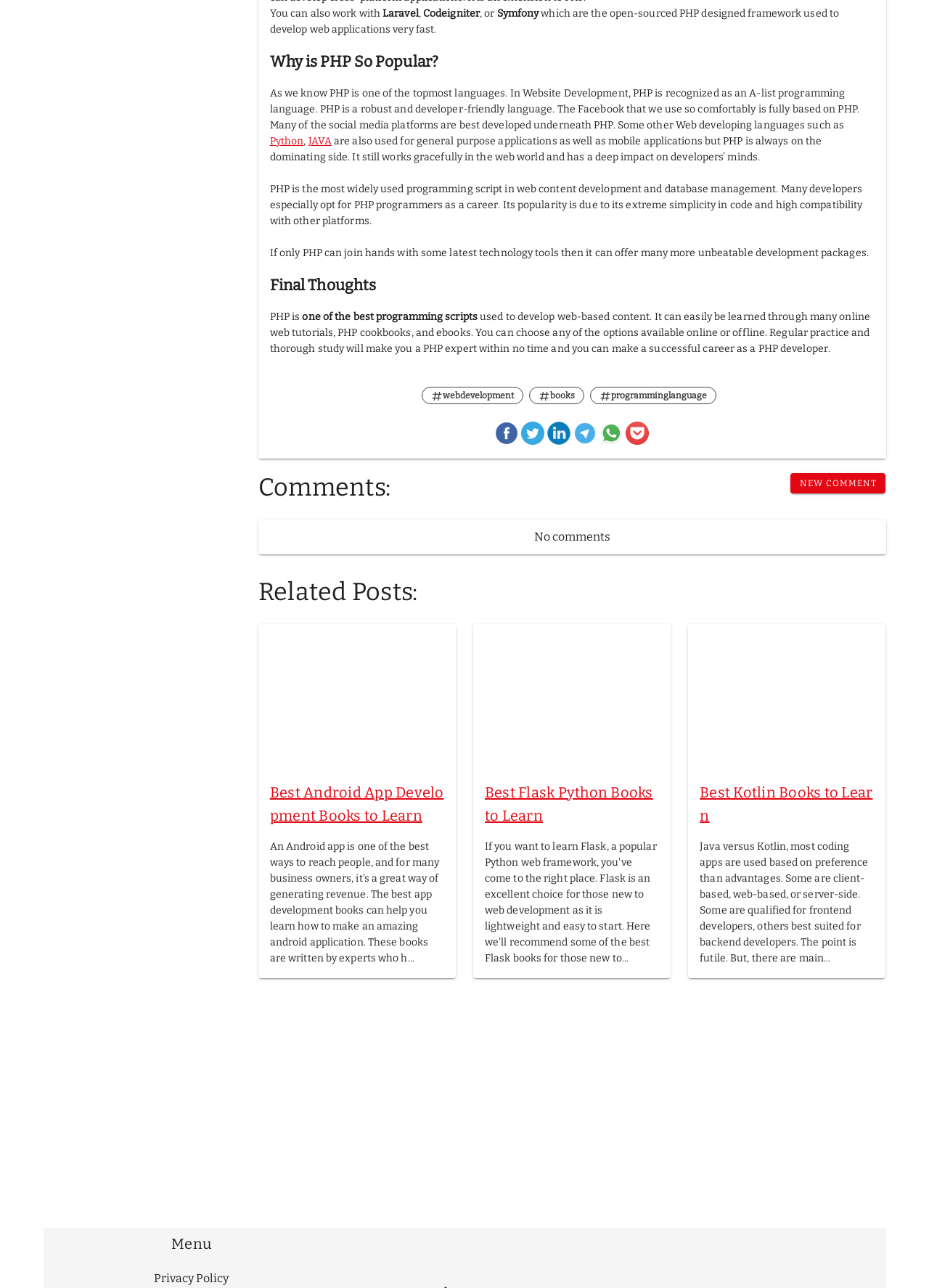Kindly determine the bounding box coordinates for the clickable area to achieve the given instruction: "Check out the related post about Best Android App Development Books to Learn".

[0.29, 0.606, 0.478, 0.642]